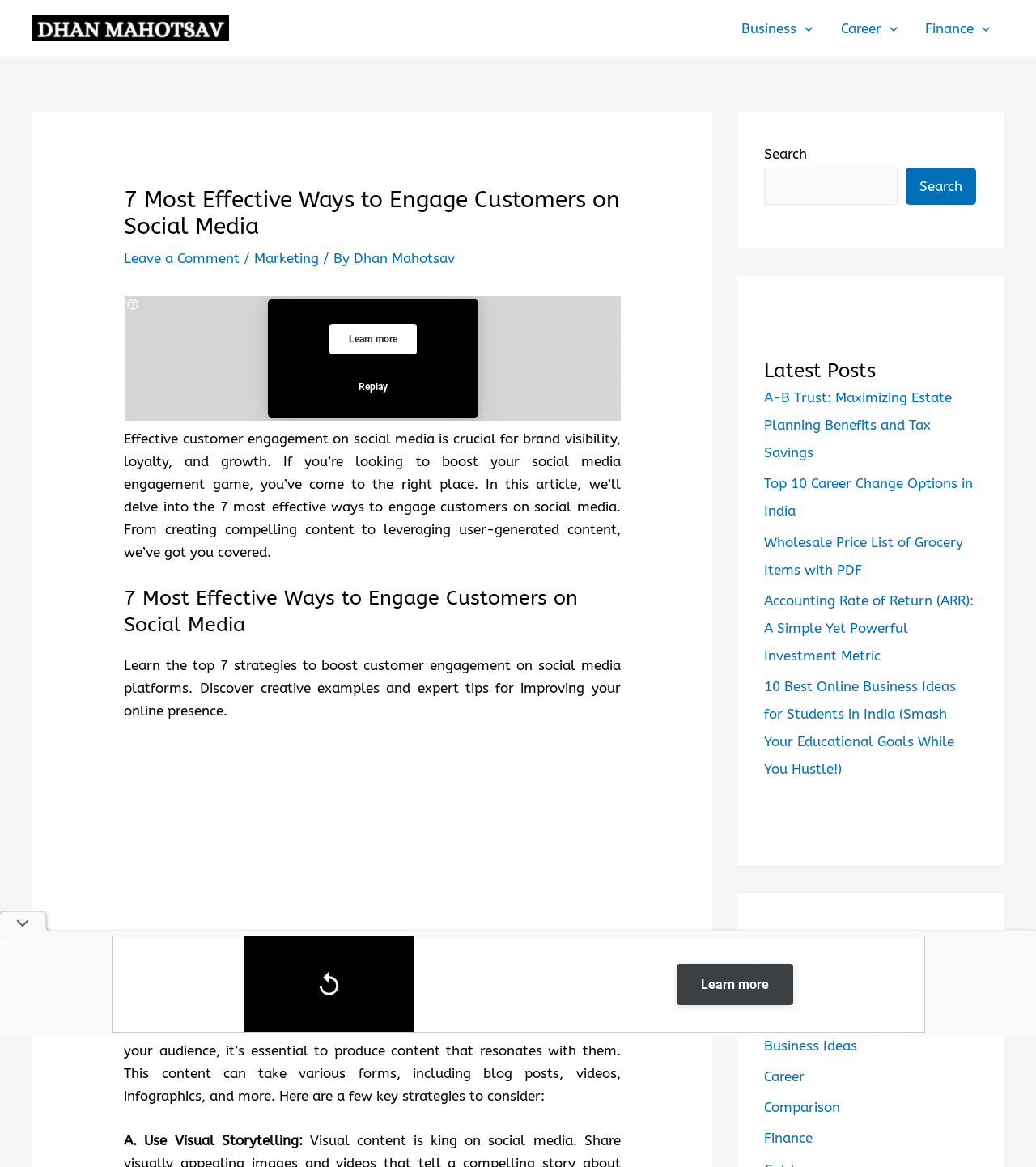Bounding box coordinates must be specified in the format (top-left x, top-left y, bottom-right x, bottom-right y). All values should be floating point numbers between 0 and 1. What are the bounding box coordinates of the UI element described as: alt="Dhan Mahotsav Logo"

[0.031, 0.016, 0.221, 0.03]